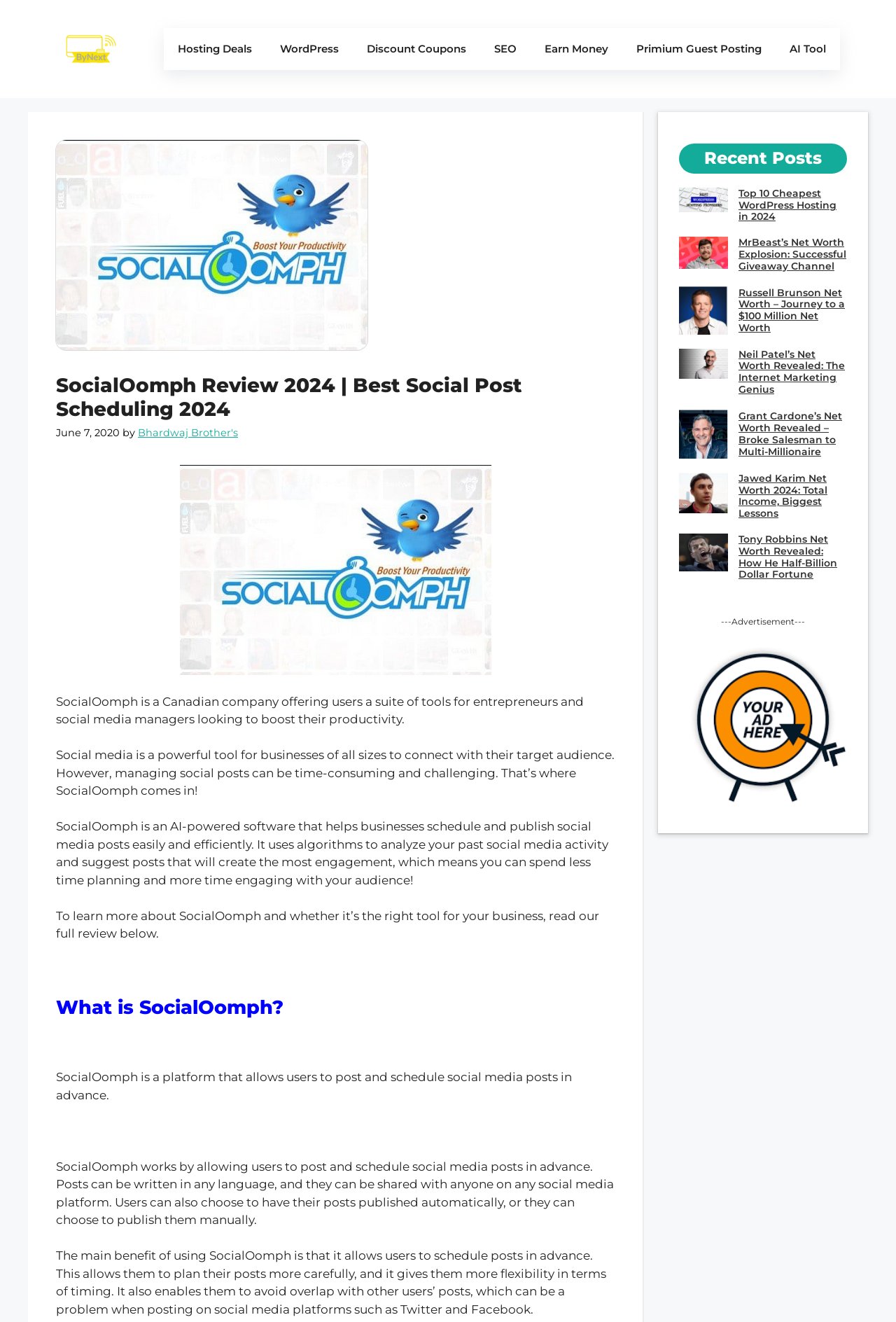Find and provide the bounding box coordinates for the UI element described here: "Primium Guest Posting". The coordinates should be given as four float numbers between 0 and 1: [left, top, right, bottom].

[0.695, 0.021, 0.866, 0.053]